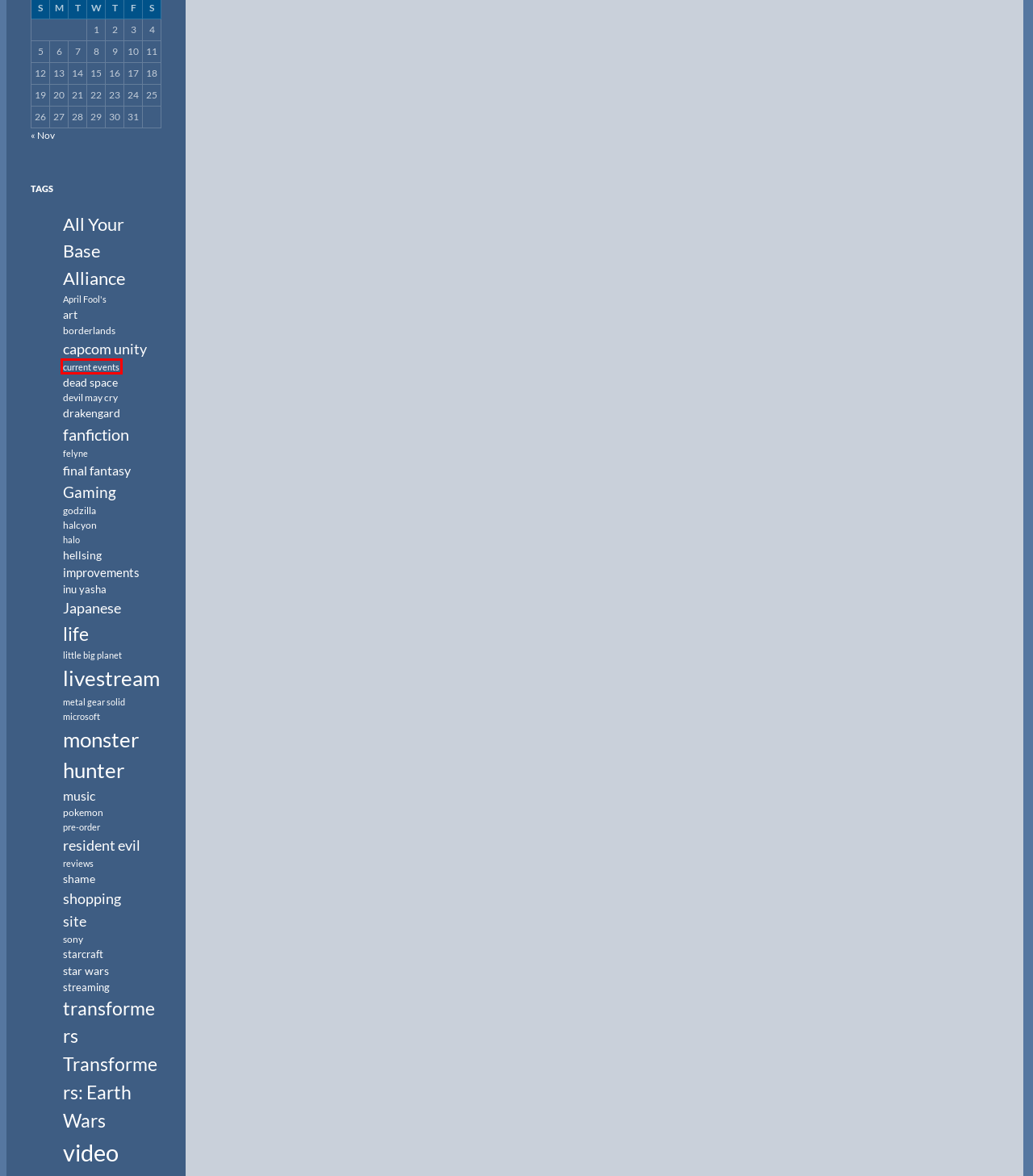Look at the screenshot of a webpage with a red bounding box and select the webpage description that best corresponds to the new page after clicking the element in the red box. Here are the options:
A. current events | Halcyon Files
B. Japanese | Halcyon Files
C. halcyon | Halcyon Files
D. improvements | Halcyon Files
E. godzilla | Halcyon Files
F. microsoft | Halcyon Files
G. Gaming | Halcyon Files
H. life | Halcyon Files

A